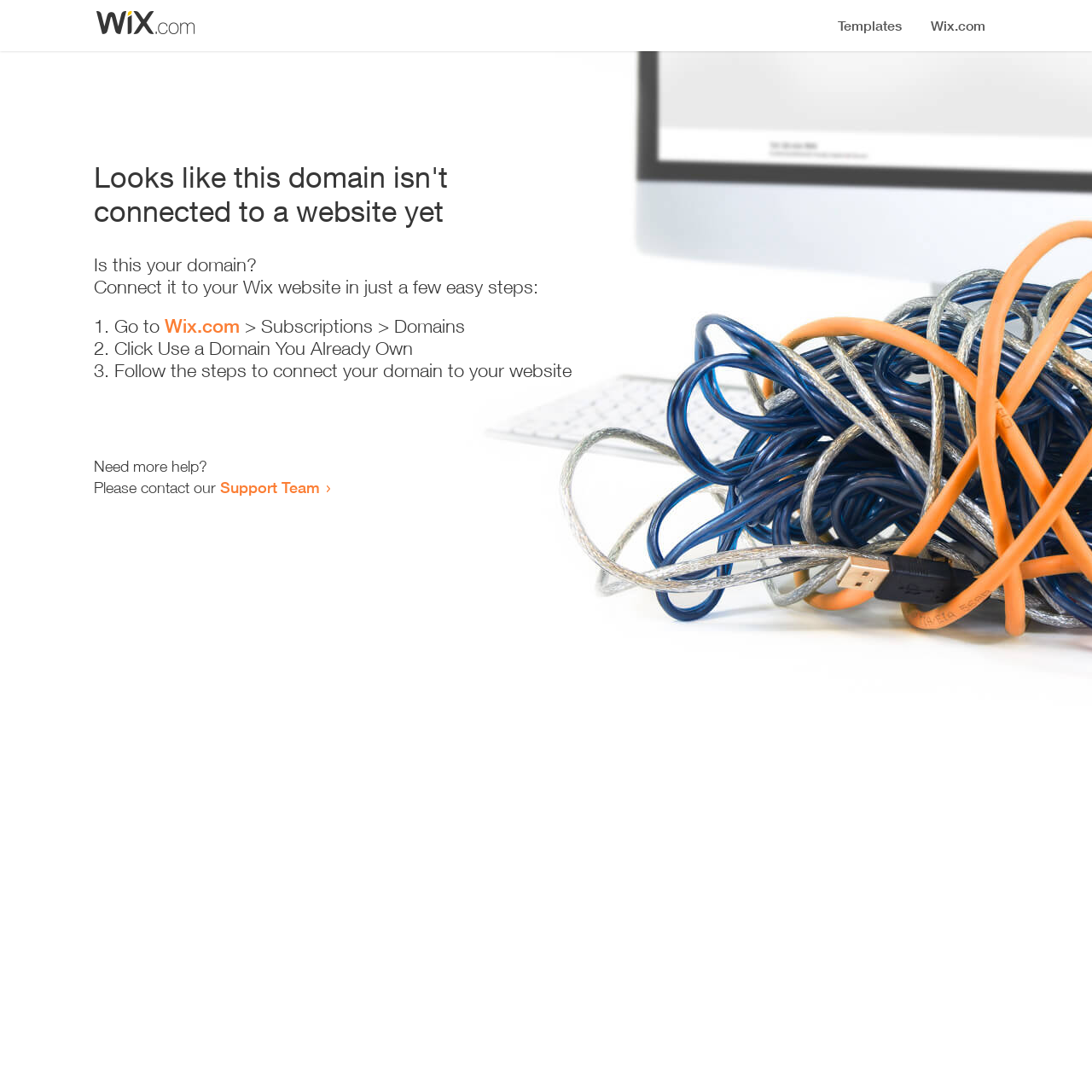Utilize the information from the image to answer the question in detail:
What is the purpose of the webpage?

The webpage provides instructions and guidance on how to connect a domain to a website, indicating that the purpose of the webpage is to facilitate this process.